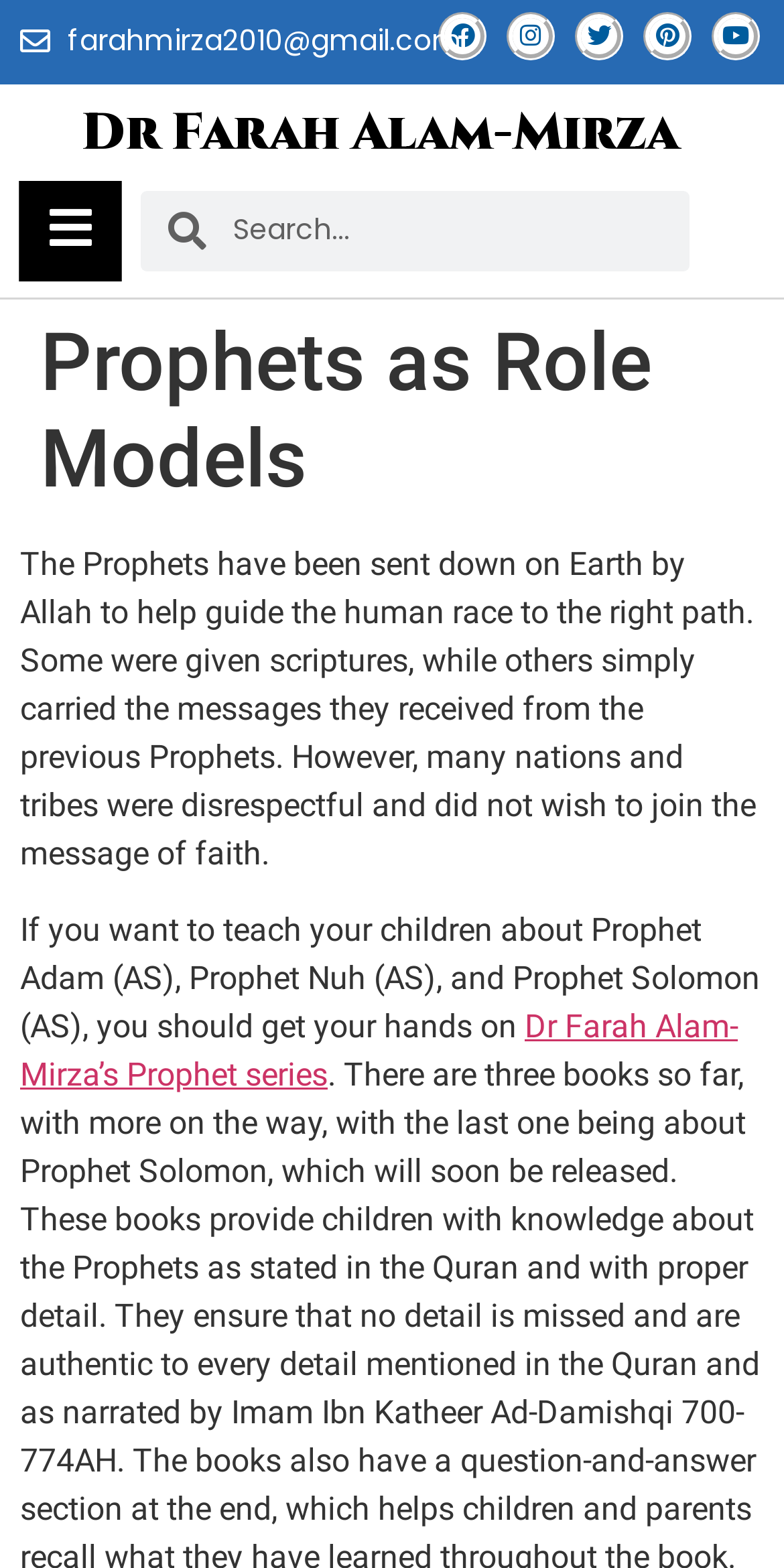What is the name of the author's series mentioned on the webpage?
Provide a concise answer using a single word or phrase based on the image.

Dr Farah Alam-Mirza’s Prophet series